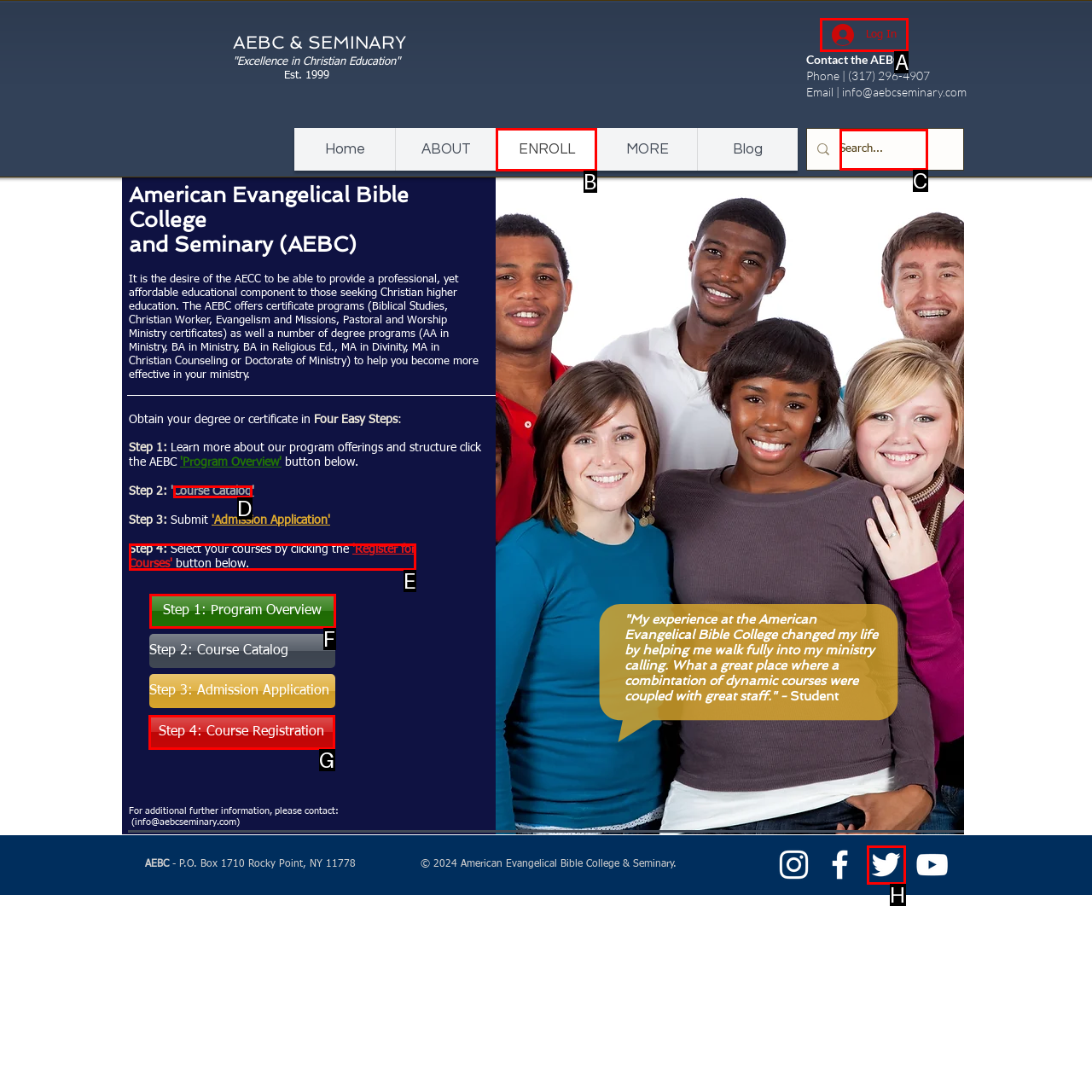For the task: Click the 'Log In' button, specify the letter of the option that should be clicked. Answer with the letter only.

A